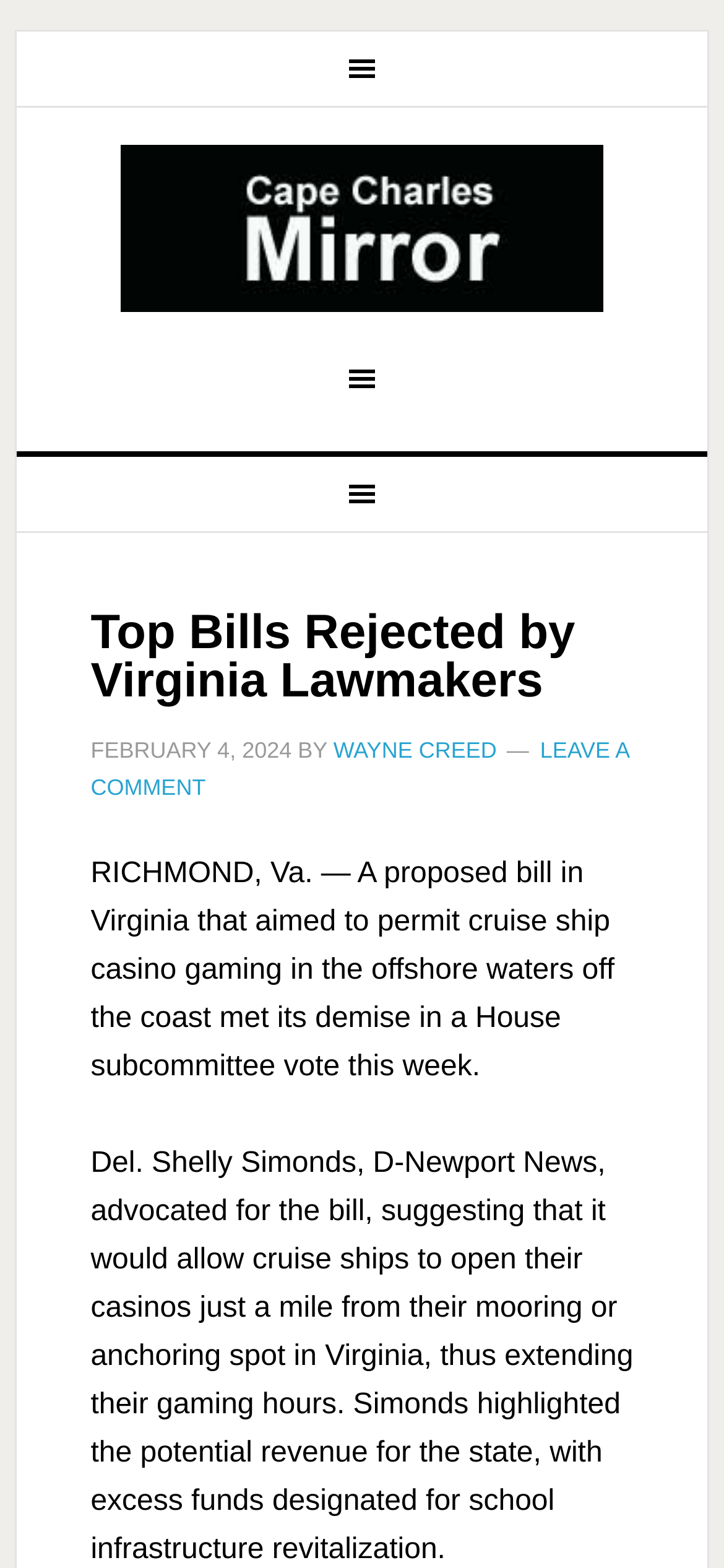What is the proposed bill about?
Refer to the image and give a detailed response to the question.

Based on the webpage content, the proposed bill aims to permit cruise ship casino gaming in the offshore waters off the coast of Virginia.